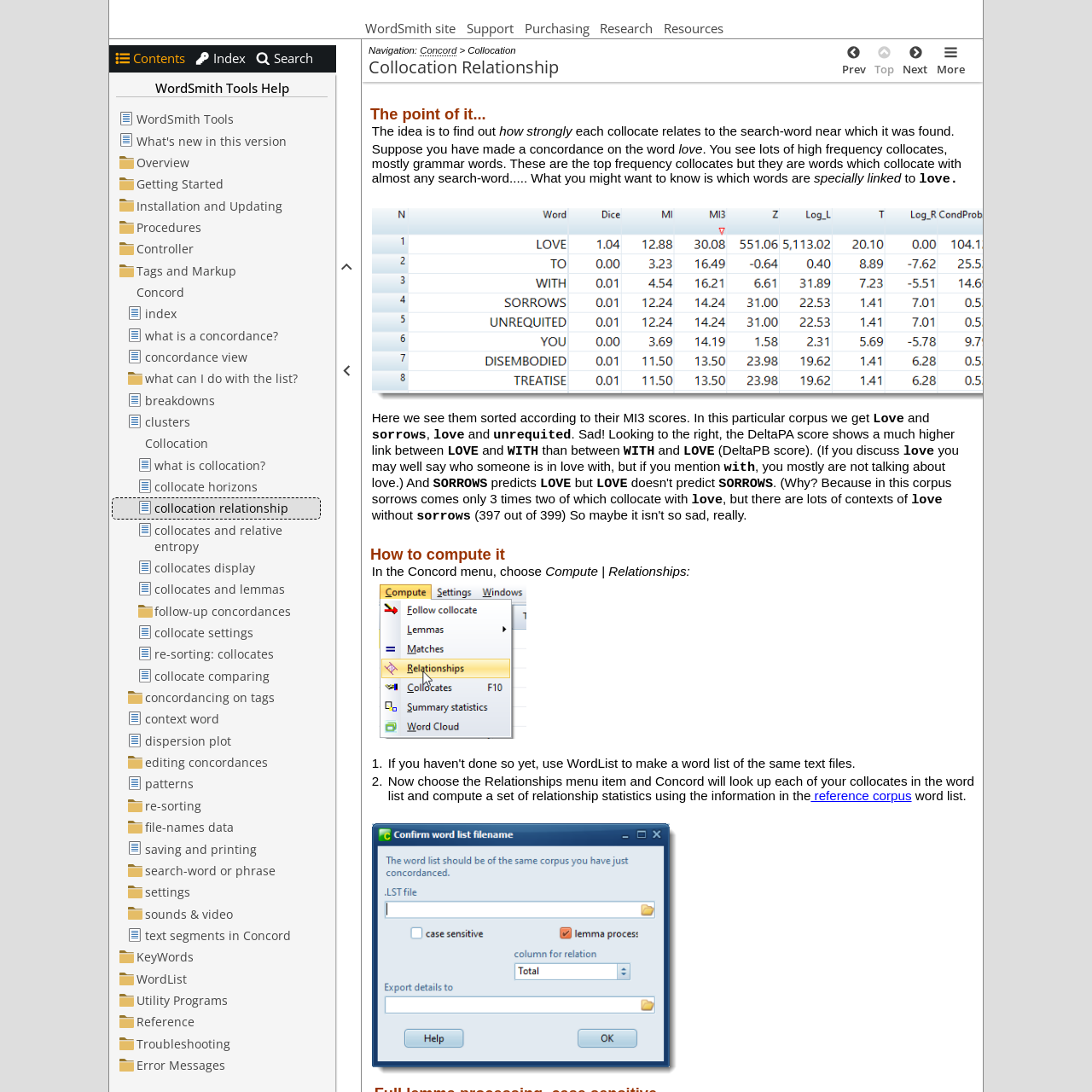Determine the bounding box coordinates of the element that should be clicked to execute the following command: "Click on the 'WordSmith site' link".

[0.33, 0.014, 0.421, 0.037]